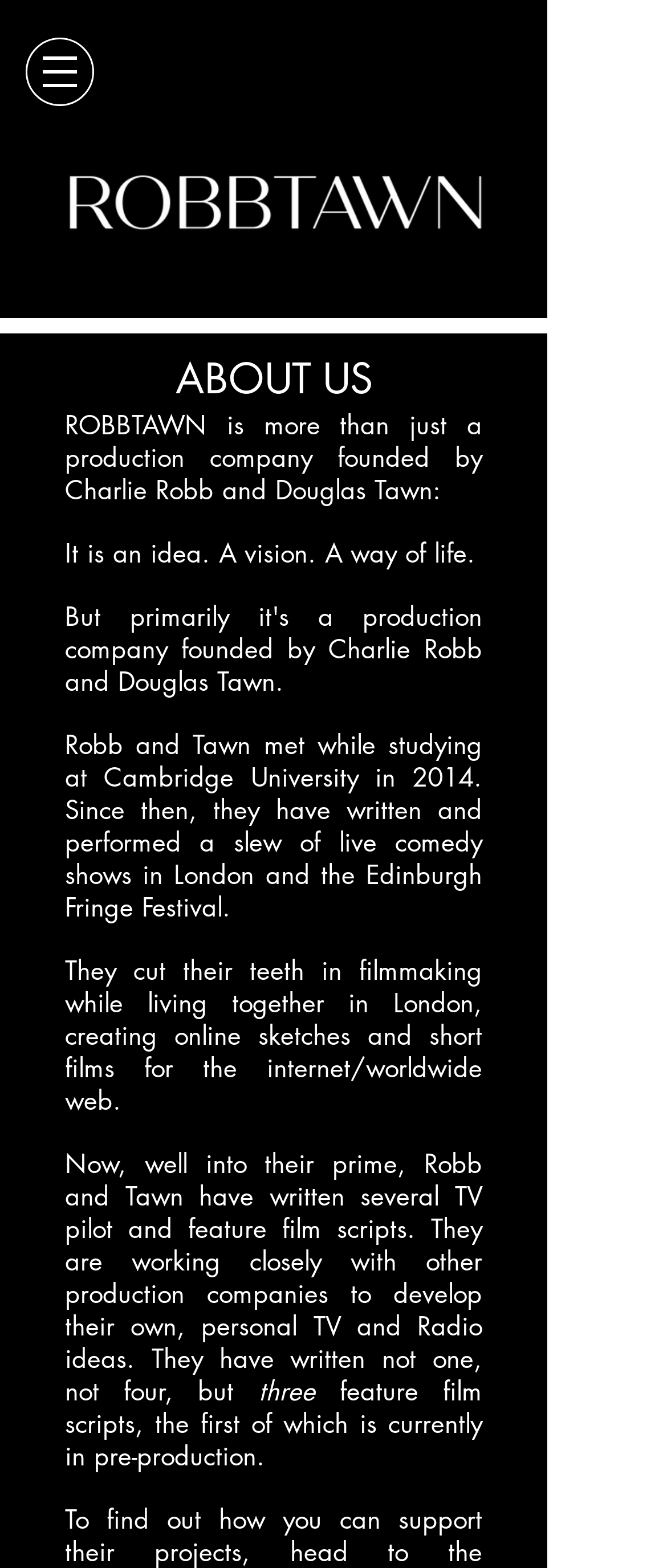Respond with a single word or phrase to the following question: What can you do to support Robb and Tawn's projects?

head to the